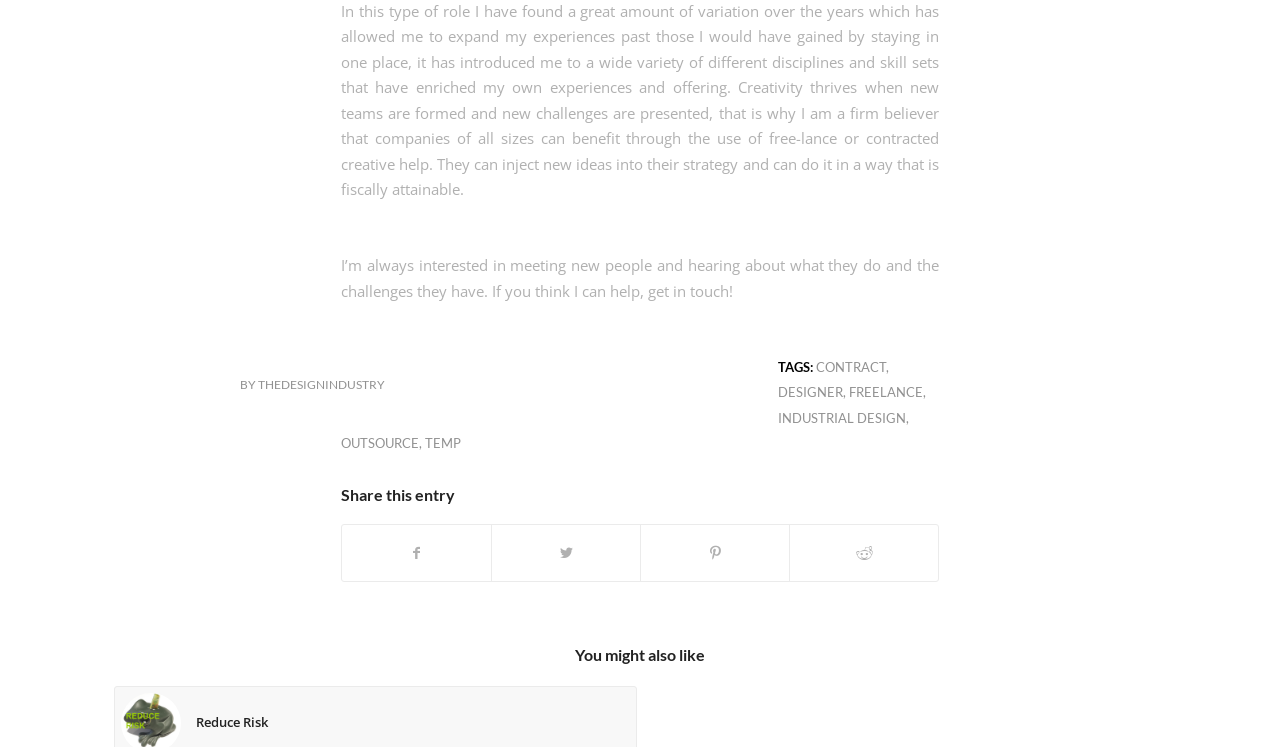What is the author's profession?
Give a comprehensive and detailed explanation for the question.

The author's profession can be inferred from the text 'I’m always interested in meeting new people and hearing about what they do and the challenges they have. If you think I can help, get in touch!' which suggests that the author is a professional offering help or services, and the links 'DESIGNER', 'FREELANCE', and 'INDUSTRIAL DESIGN' in the footer section, which are likely related to the author's profession.